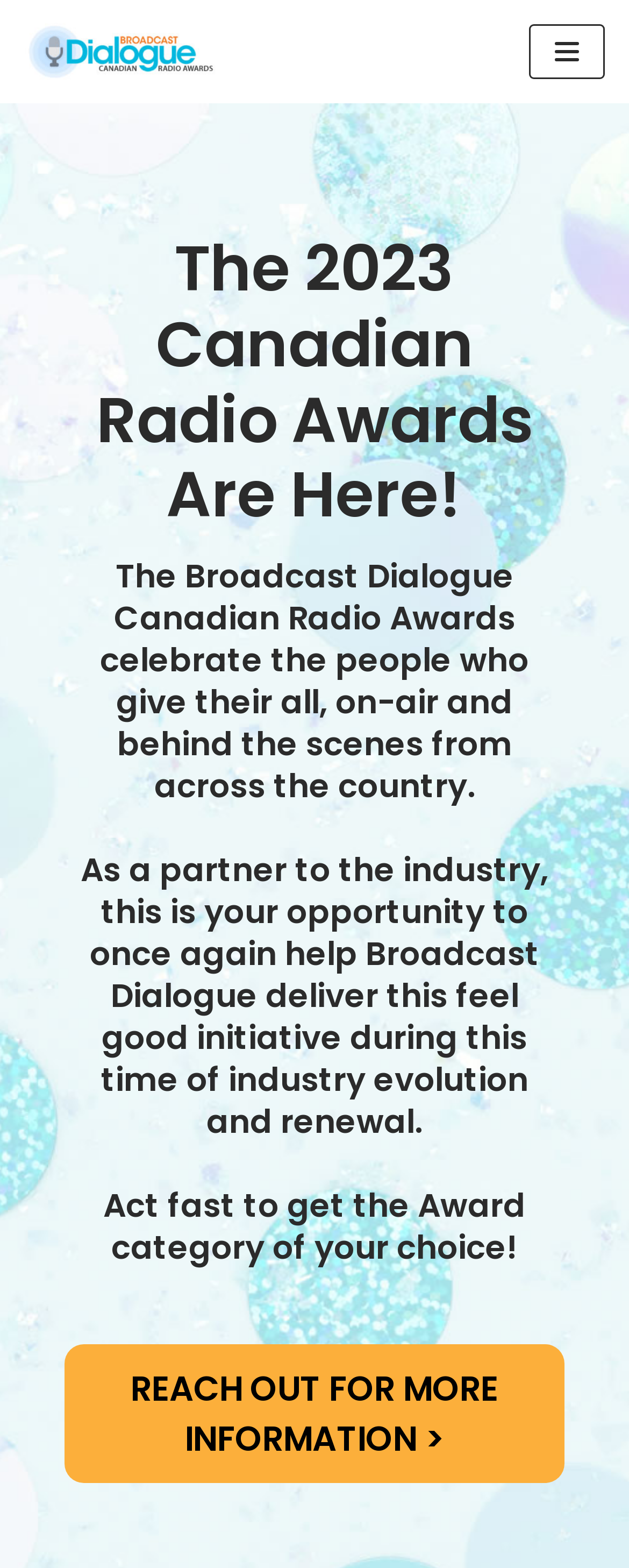What is the tone of the webpage?
From the image, respond with a single word or phrase.

Urgent and celebratory